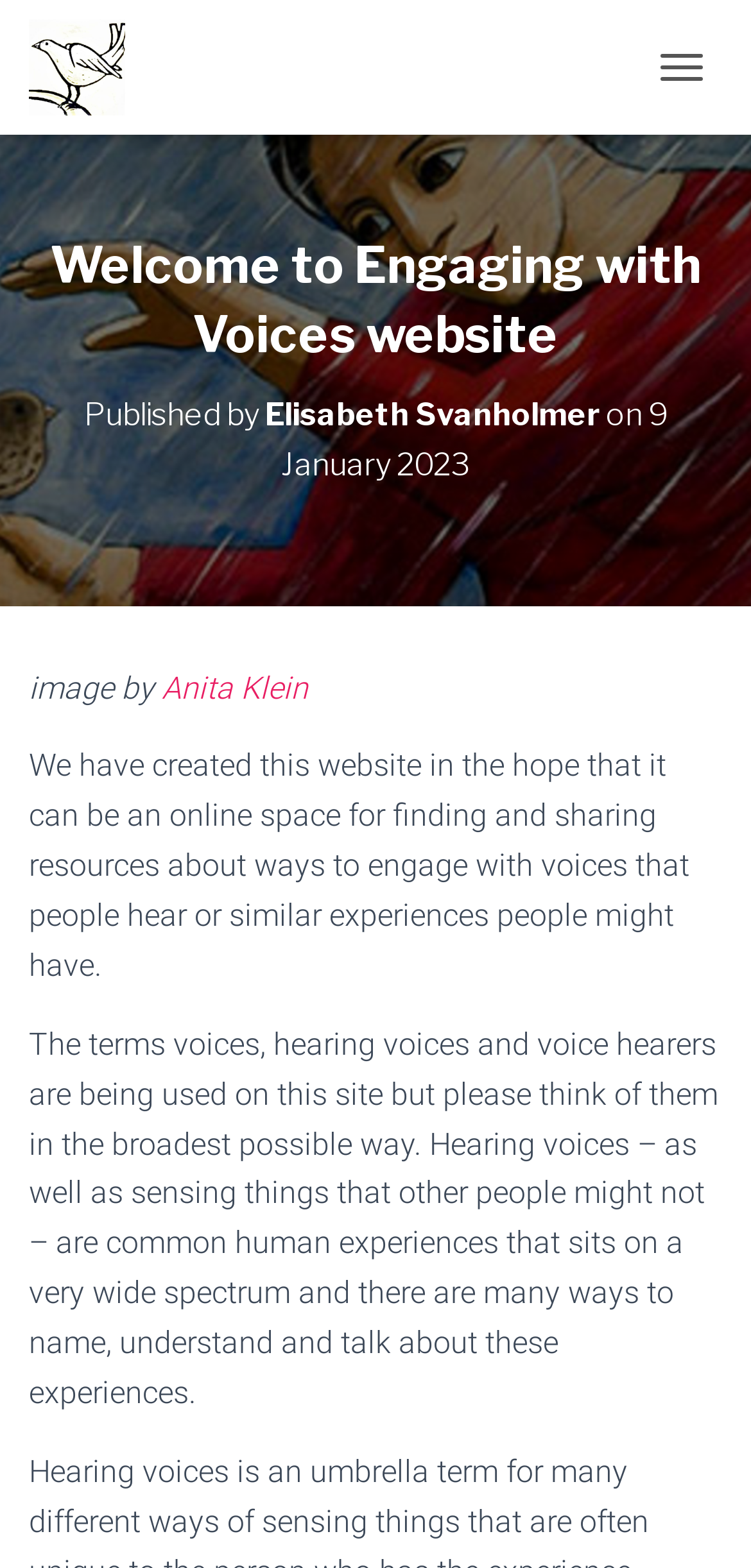What is the purpose of the website?
Using the image as a reference, answer the question in detail.

I found the answer by reading the StaticText 'We have created this website in the hope that it can be an online space for finding and sharing resources about ways to engage with voices that people hear or similar experiences people might have.' which explains the purpose of the website.